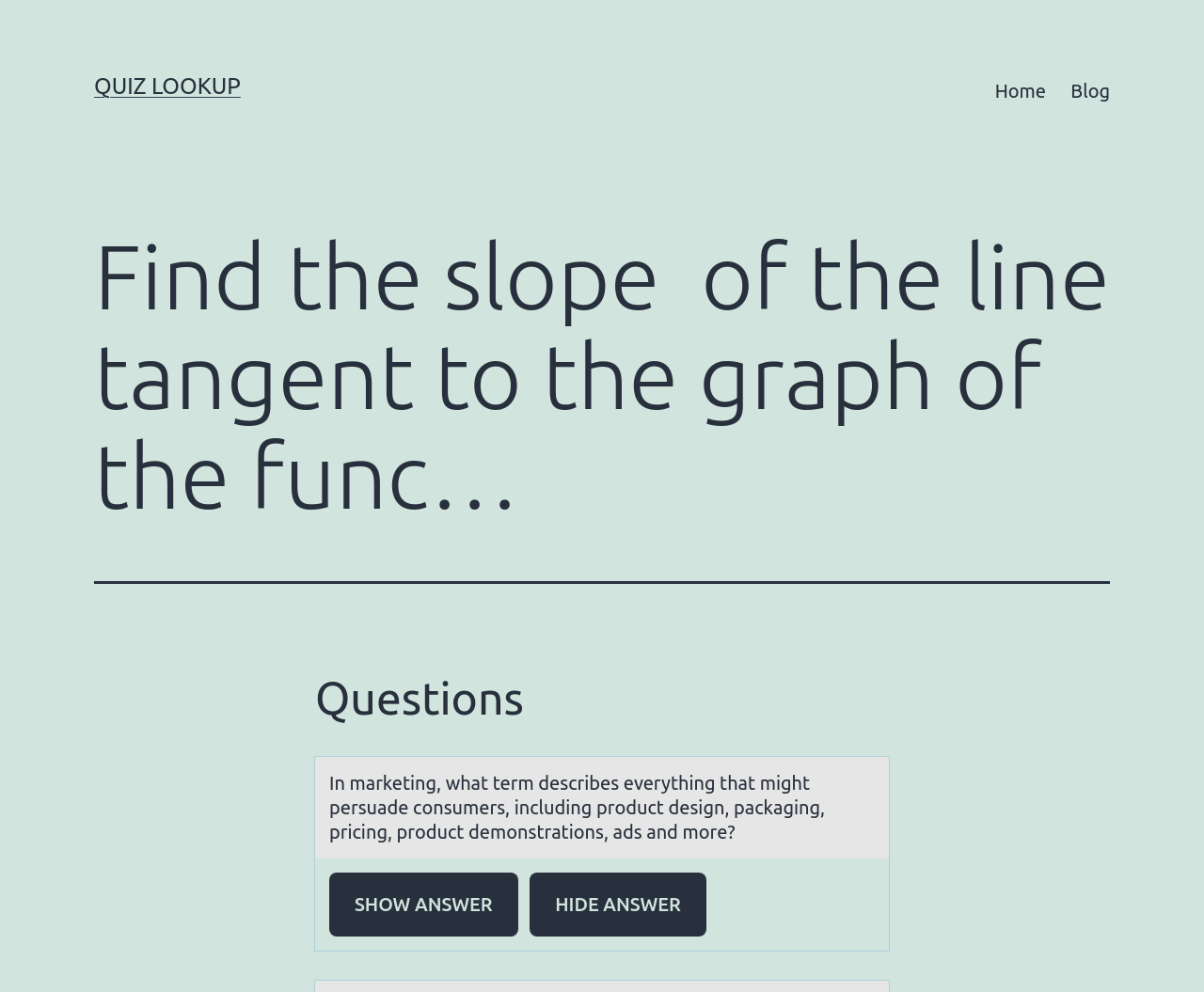Identify the bounding box coordinates for the UI element described as: "Show Answer".

[0.273, 0.879, 0.43, 0.944]